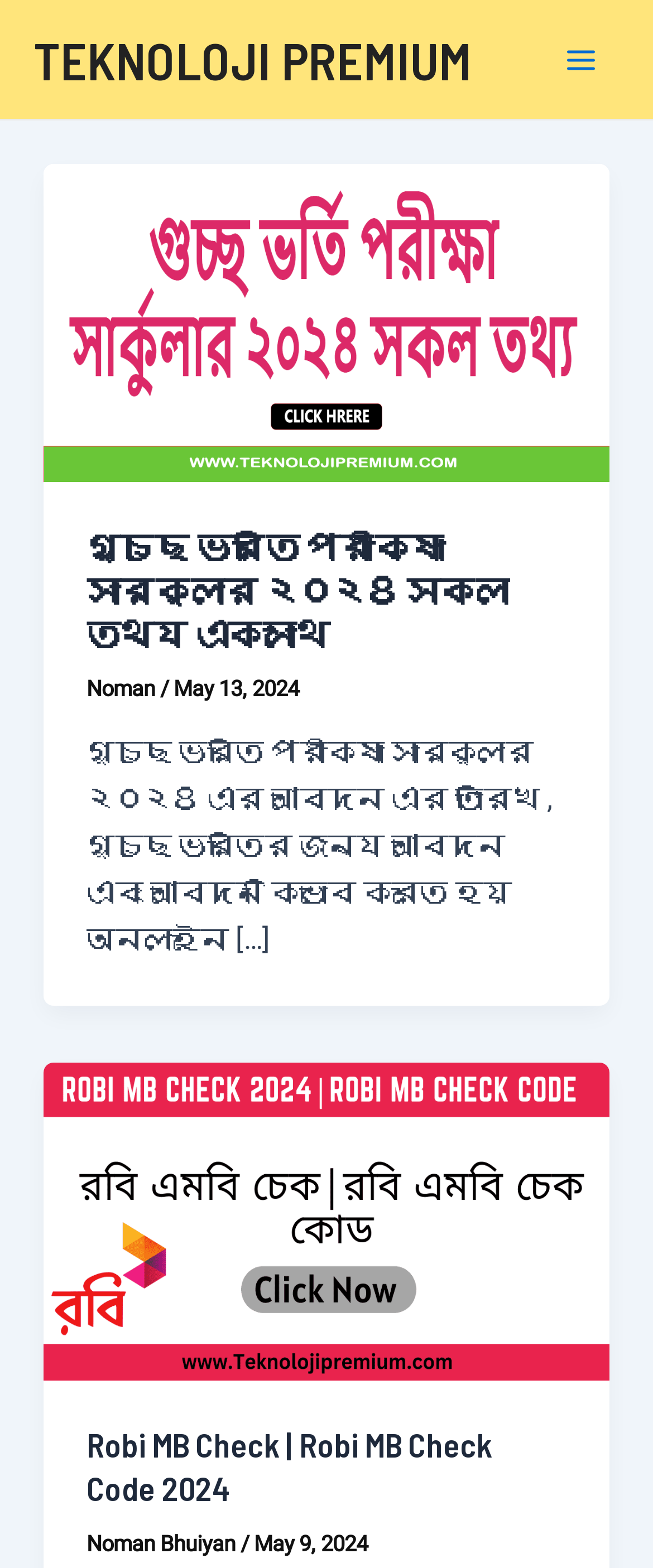Please identify the bounding box coordinates of the element that needs to be clicked to execute the following command: "Check the Robi MB Check link". Provide the bounding box using four float numbers between 0 and 1, formatted as [left, top, right, bottom].

[0.067, 0.766, 0.933, 0.788]